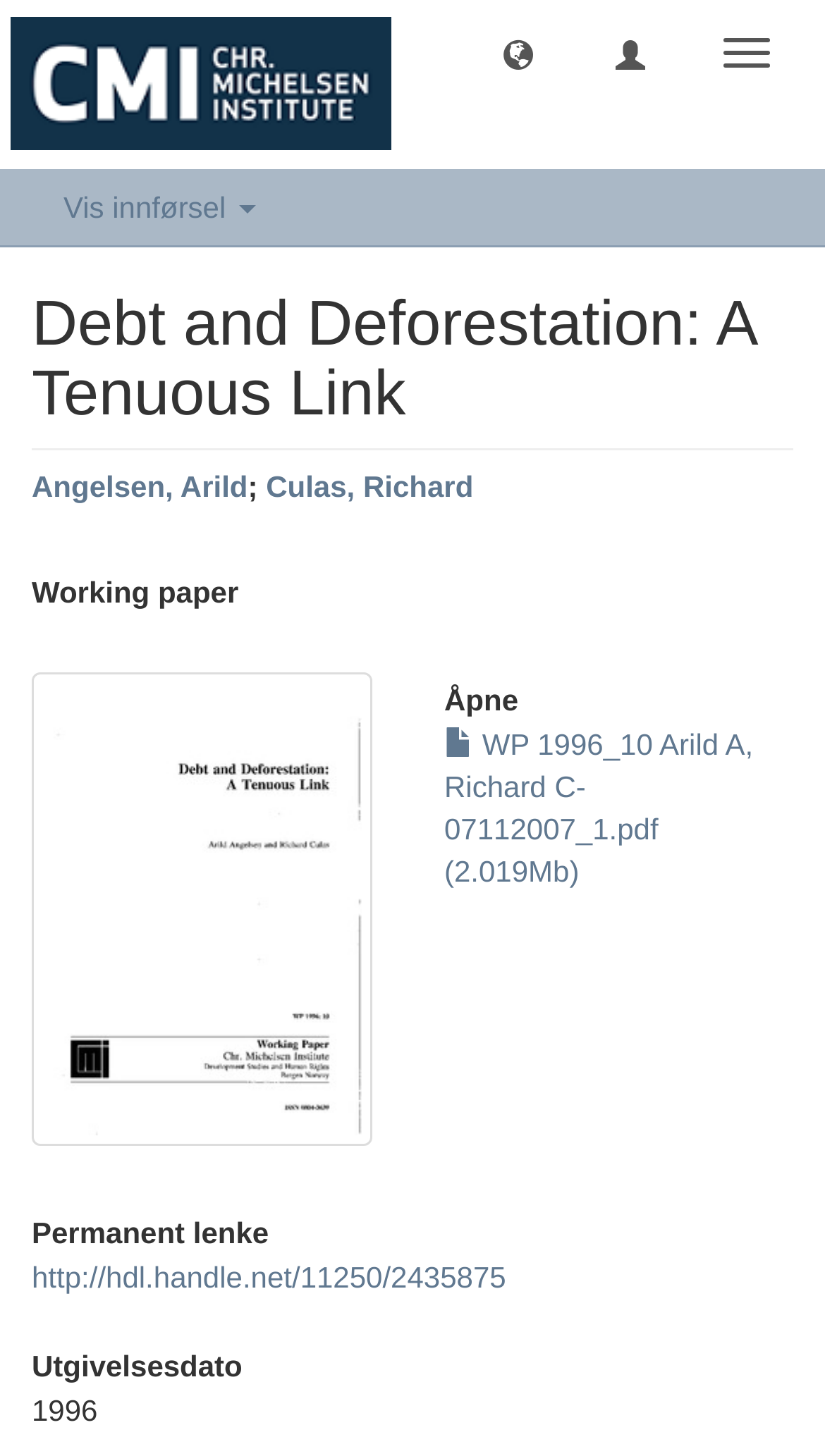Offer a detailed explanation of the webpage layout and contents.

The webpage is about a research paper titled "Debt and Deforestation: A Tenuous Link" from the CMI Open Research Archive. At the top right corner, there are three buttons for navigation. Below them, there is a link to the homepage of the archive. 

On the left side, there is a button to toggle the navigation menu. On the top center, the title of the research paper is displayed as a heading. Below the title, the authors' names, Angelsen and Culas, are listed as links. 

Further down, there is a heading indicating that the paper is a working paper. Next to it, there is a thumbnail image of the paper. Below the image, there is a heading "Åpne" (meaning "Open" in Norwegian) and a link to download the paper in PDF format. 

On the bottom left, there are three headings: "Permanent lenke" (meaning "Permanent link" in Norwegian), "Utgivelsesdato" (meaning "Publication date" in Norwegian), and a static text displaying the publication year "1996". The permanent link is provided as a URL.